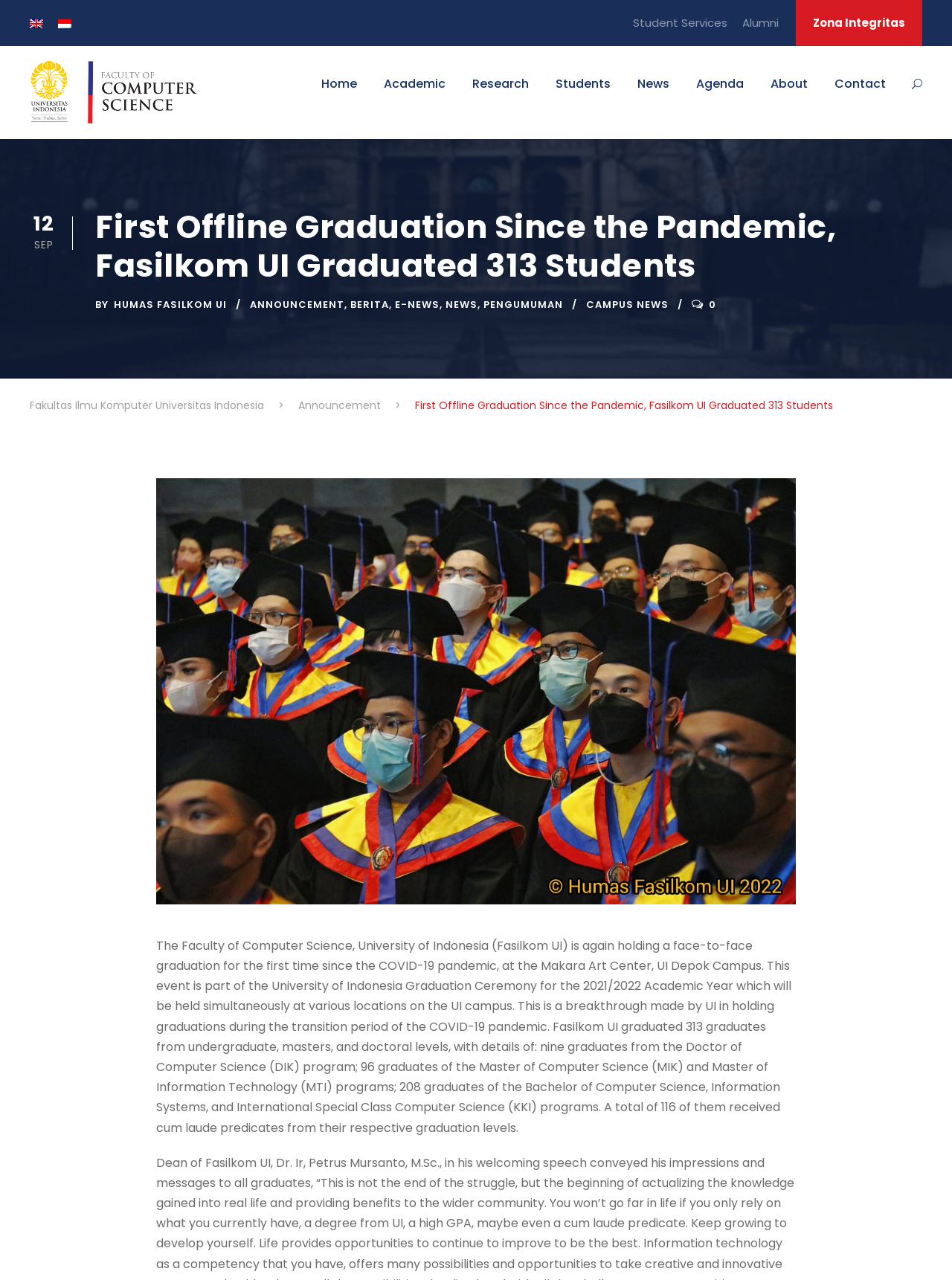How many graduates are from the Doctor of Computer Science program?
Can you provide an in-depth and detailed response to the question?

I found the answer by reading the paragraph of text on the webpage, which states 'nine graduates from the Doctor of Computer Science (DIK) program'. This sentence clearly indicates the number of graduates from the Doctor of Computer Science program.